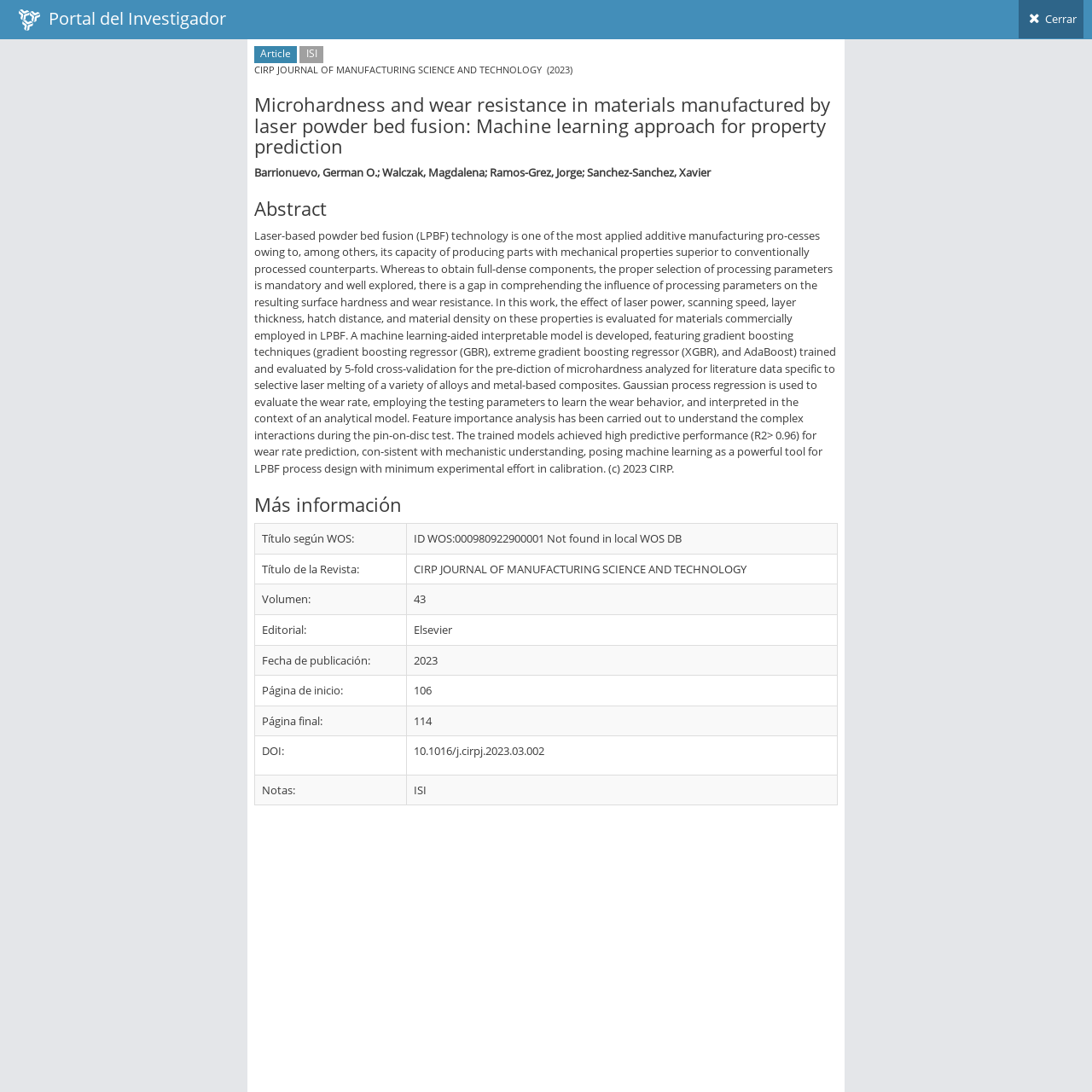What is the volume number of the journal?
Based on the screenshot, answer the question with a single word or phrase.

43